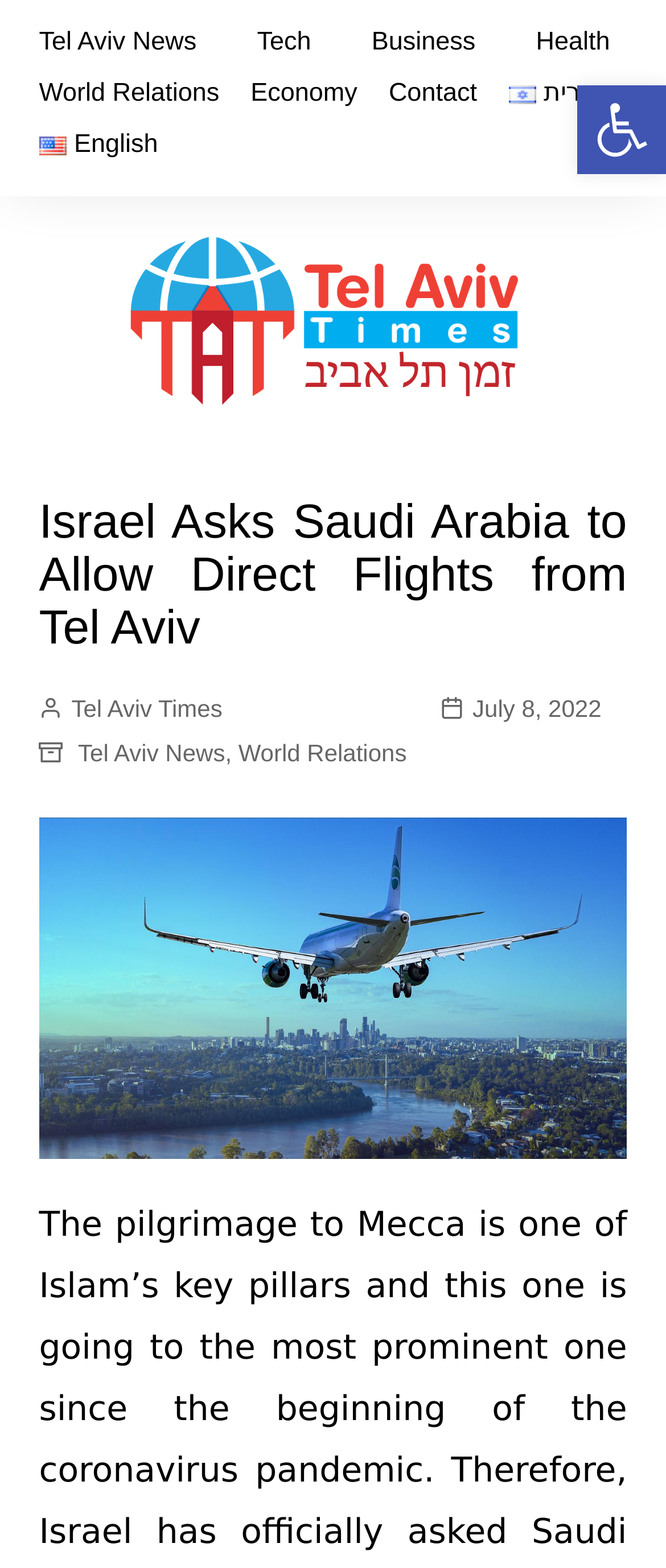Can you specify the bounding box coordinates for the region that should be clicked to fulfill this instruction: "Open English version".

[0.058, 0.076, 0.237, 0.109]